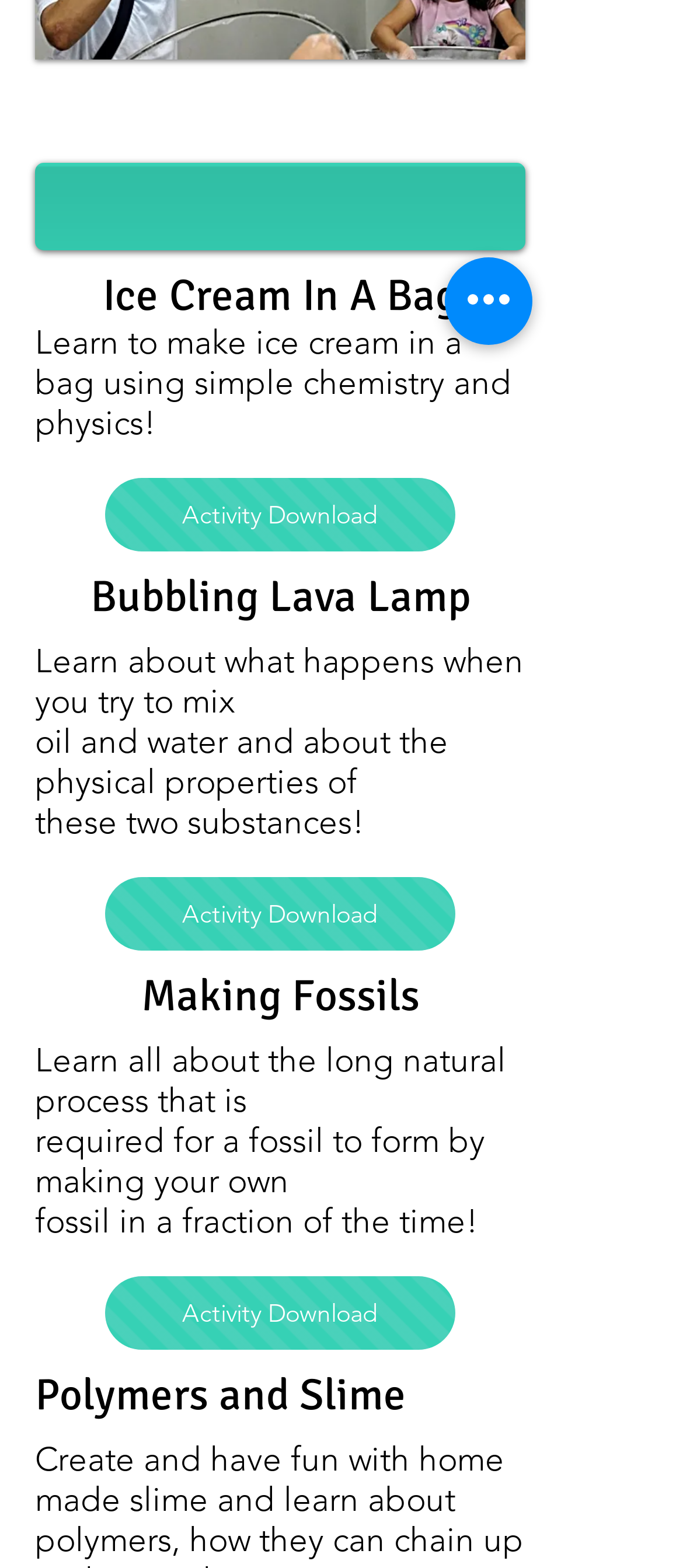Locate the bounding box coordinates of the UI element described by: "Pennsylvaanisch Deitsch". The bounding box coordinates should consist of four float numbers between 0 and 1, i.e., [left, top, right, bottom].

None